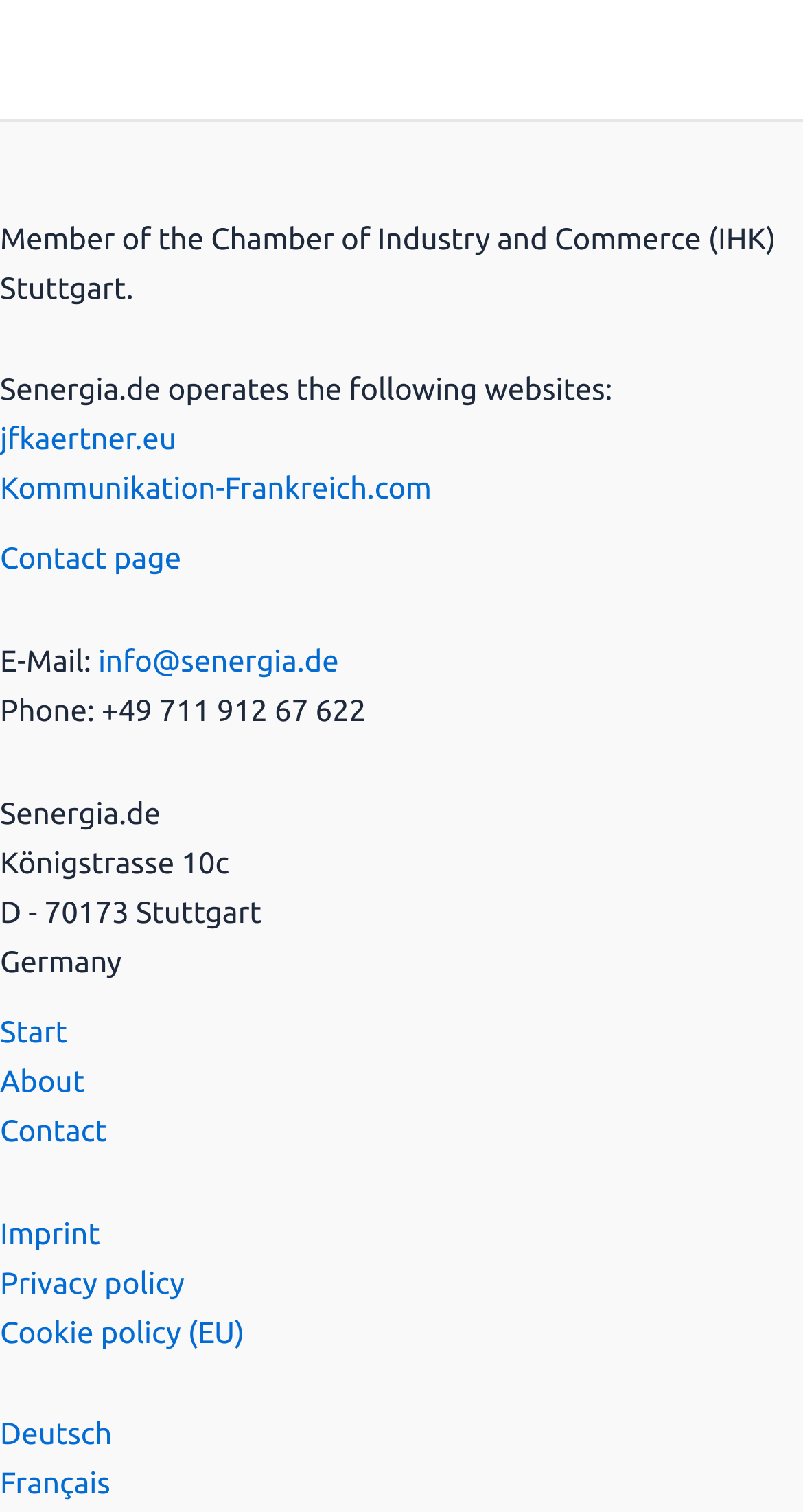How many languages are available on the website?
Using the image as a reference, deliver a detailed and thorough answer to the question.

I found the number of languages by looking at the footer section which has links to 'Deutsch' and 'Français', indicating that the website is available in two languages.